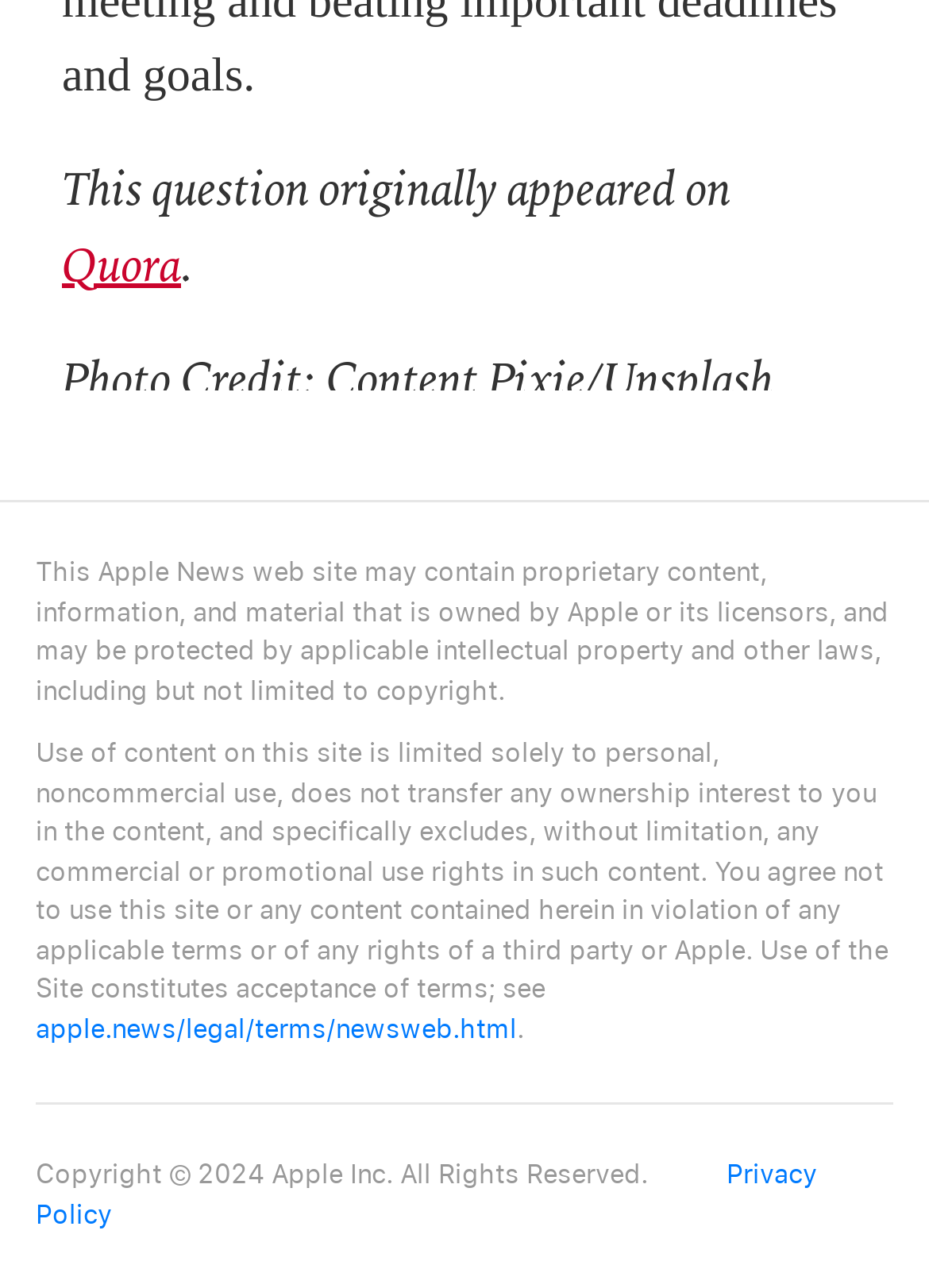Examine the image carefully and respond to the question with a detailed answer: 
What is the name of the company that owns the webpage content?

The company that owns the webpage content is Apple, as mentioned in the terms and copyright information at the bottom of the webpage.